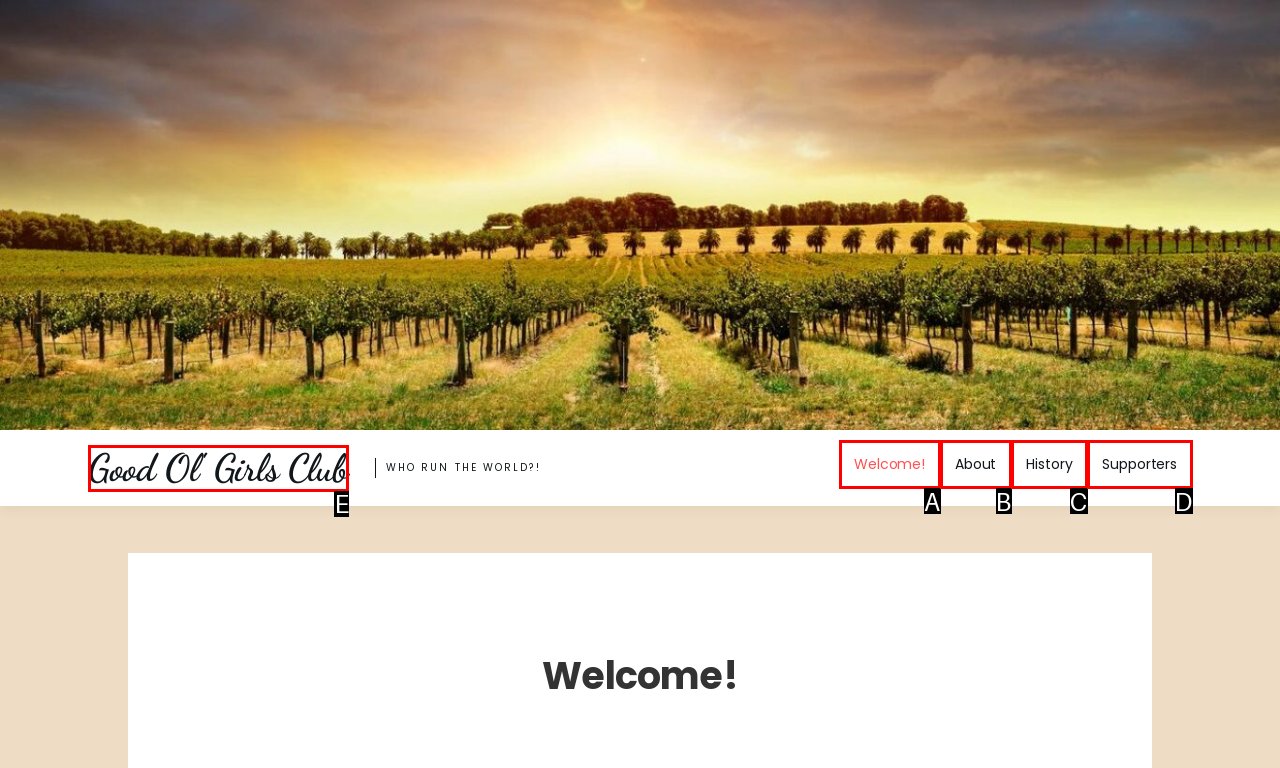With the provided description: Good Ol' Girls Club, select the most suitable HTML element. Respond with the letter of the selected option.

E